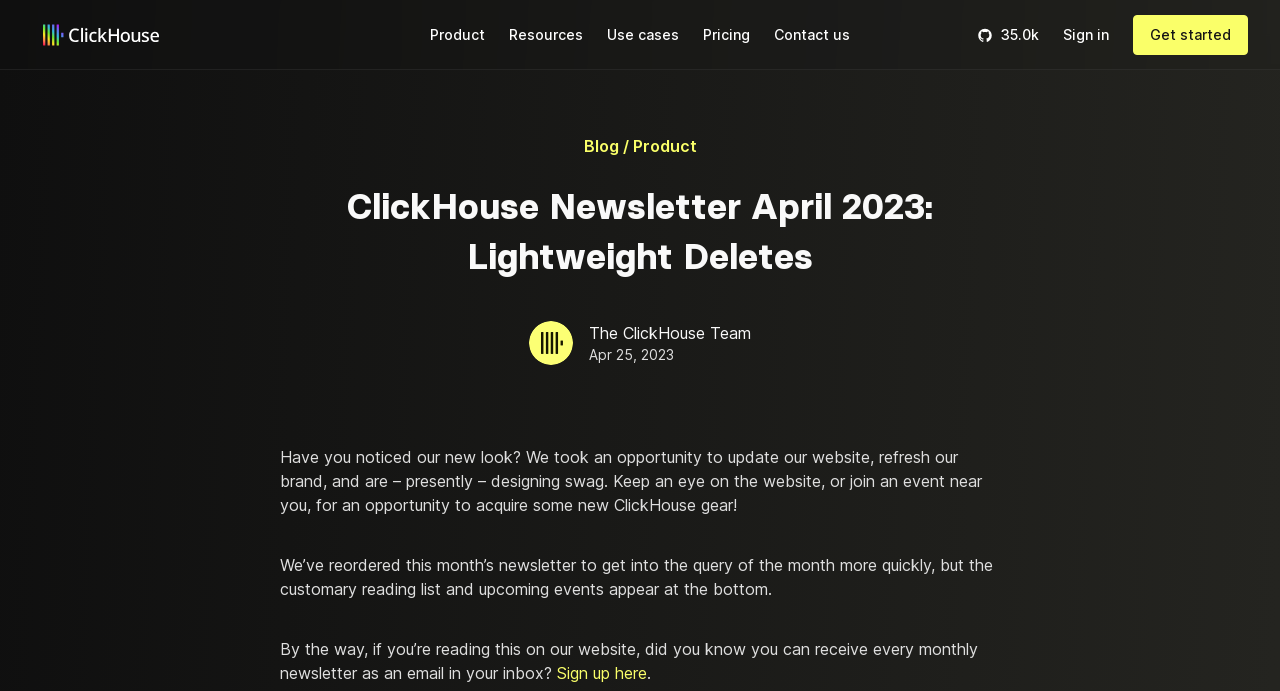Provide a one-word or brief phrase answer to the question:
How can one receive the monthly newsletter?

Sign up here